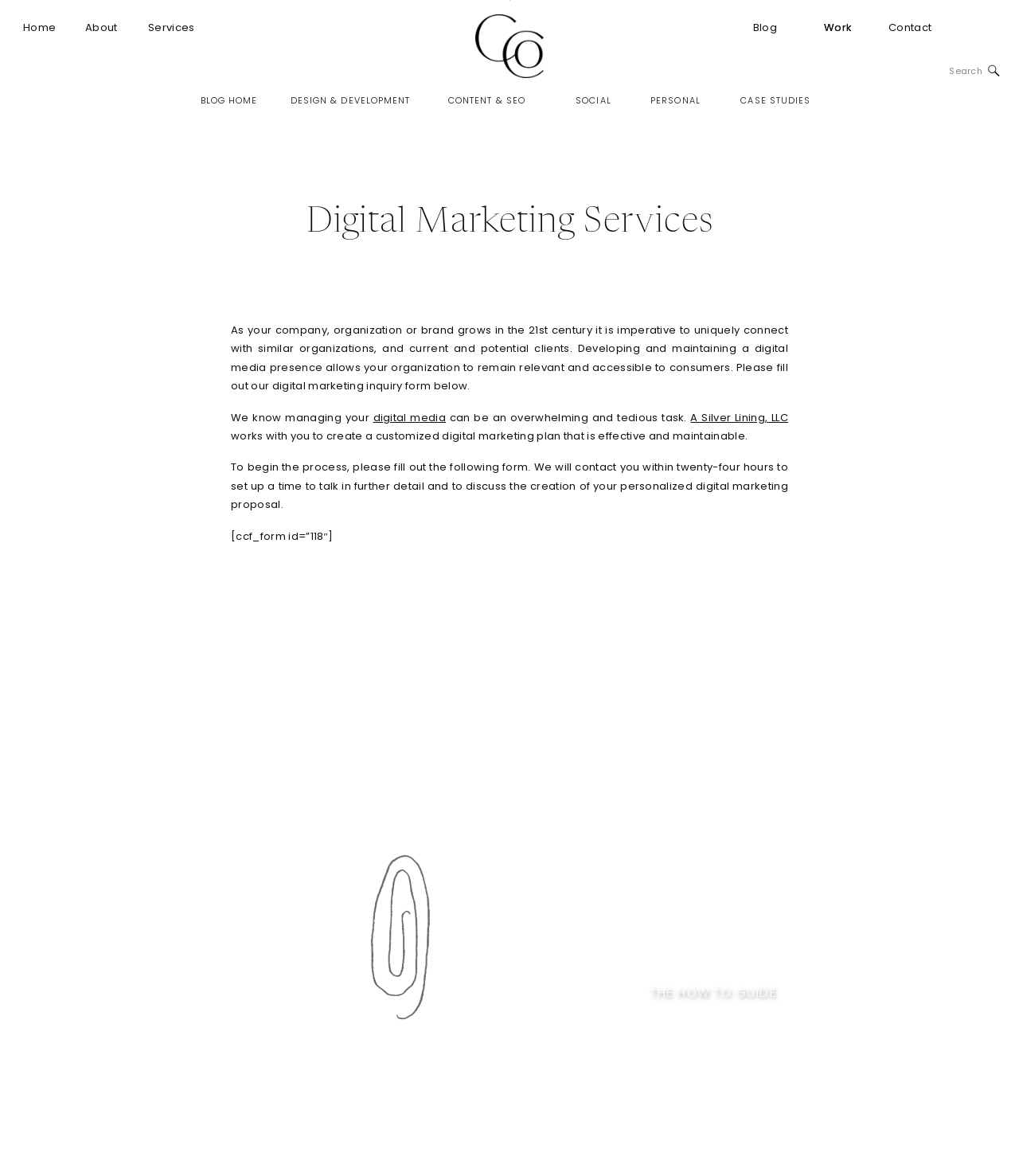Please determine the bounding box coordinates for the element that should be clicked to follow these instructions: "Learn about Eco Chi".

None